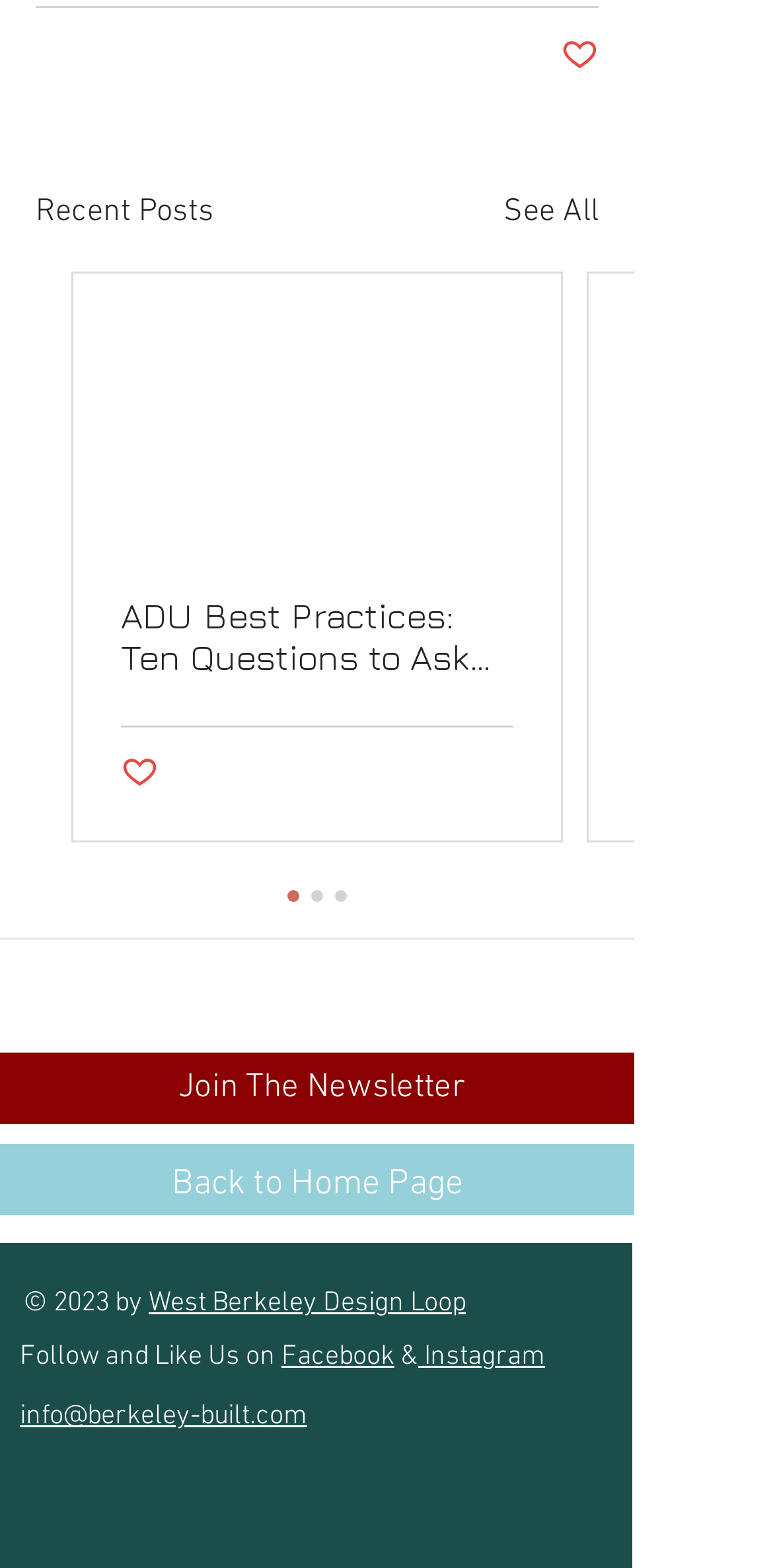Carefully examine the image and provide an in-depth answer to the question: What is the copyright information for?

The copyright information, '© 2023 by', is likely used to display the year of copyright for the website's content. This information is often used to assert the website's ownership and rights over its content.